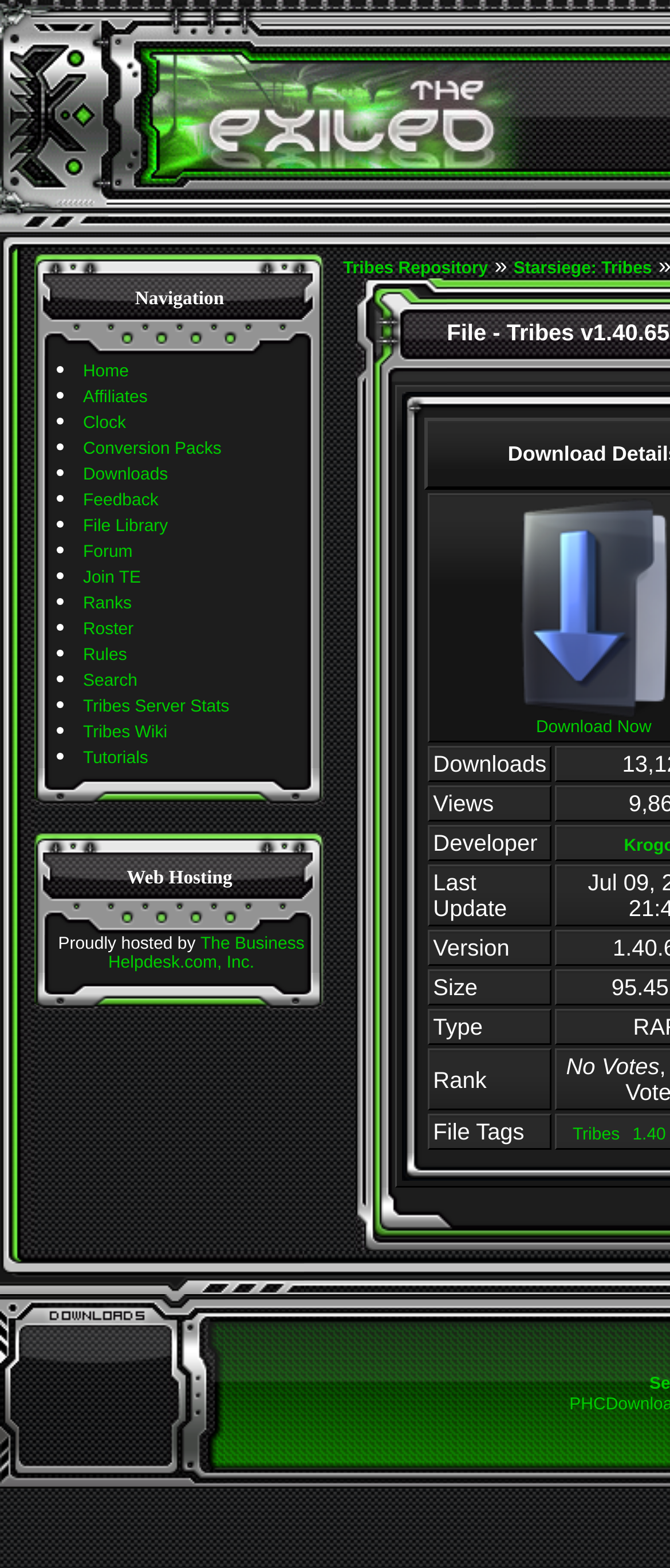Kindly provide the bounding box coordinates of the section you need to click on to fulfill the given instruction: "Visit The Business Helpdesk.com, Inc.".

[0.161, 0.596, 0.454, 0.62]